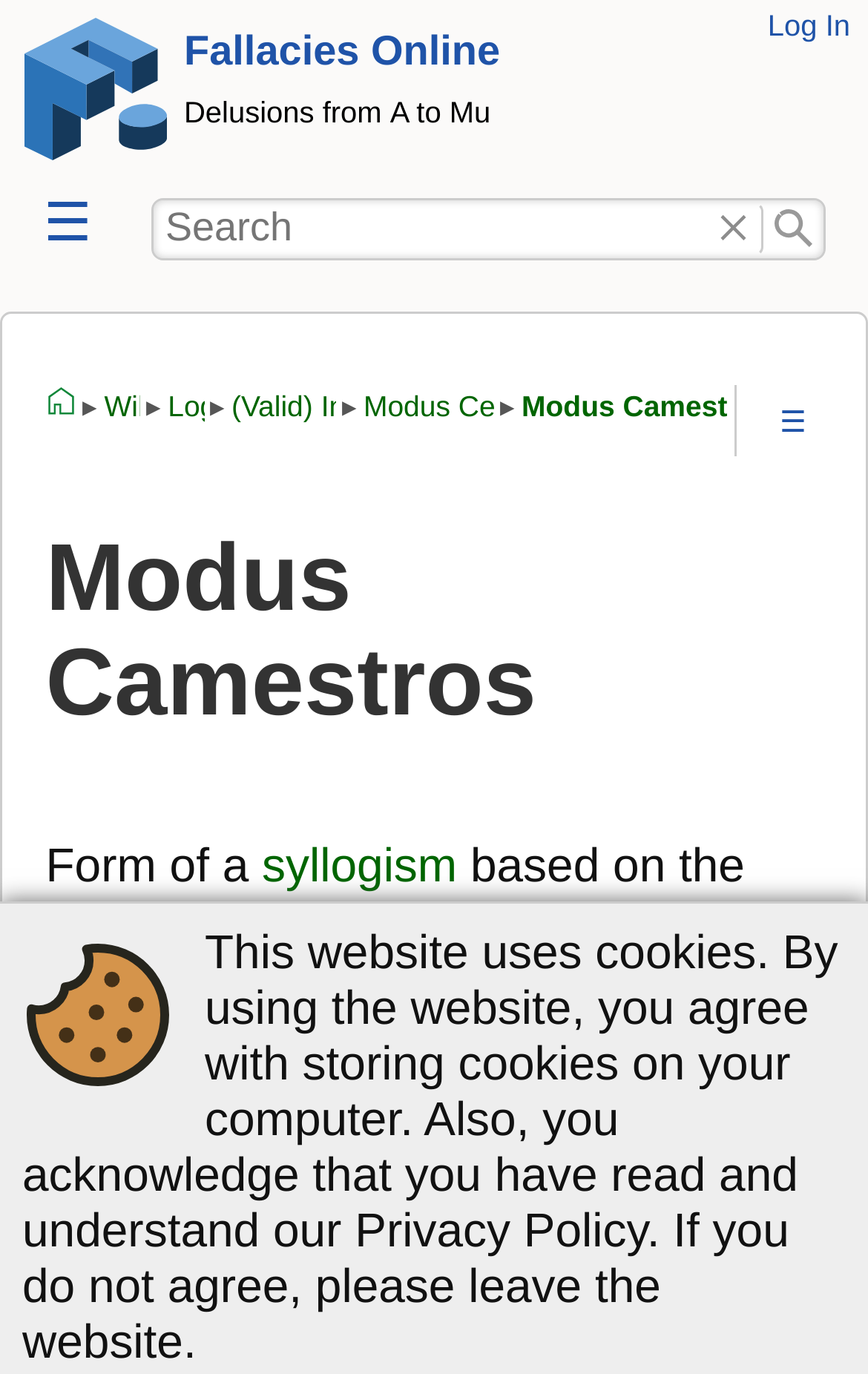Give the bounding box coordinates for this UI element: "Table of Contents". The coordinates should be four float numbers between 0 and 1, arranged as [left, top, right, bottom].

[0.879, 0.296, 0.947, 0.32]